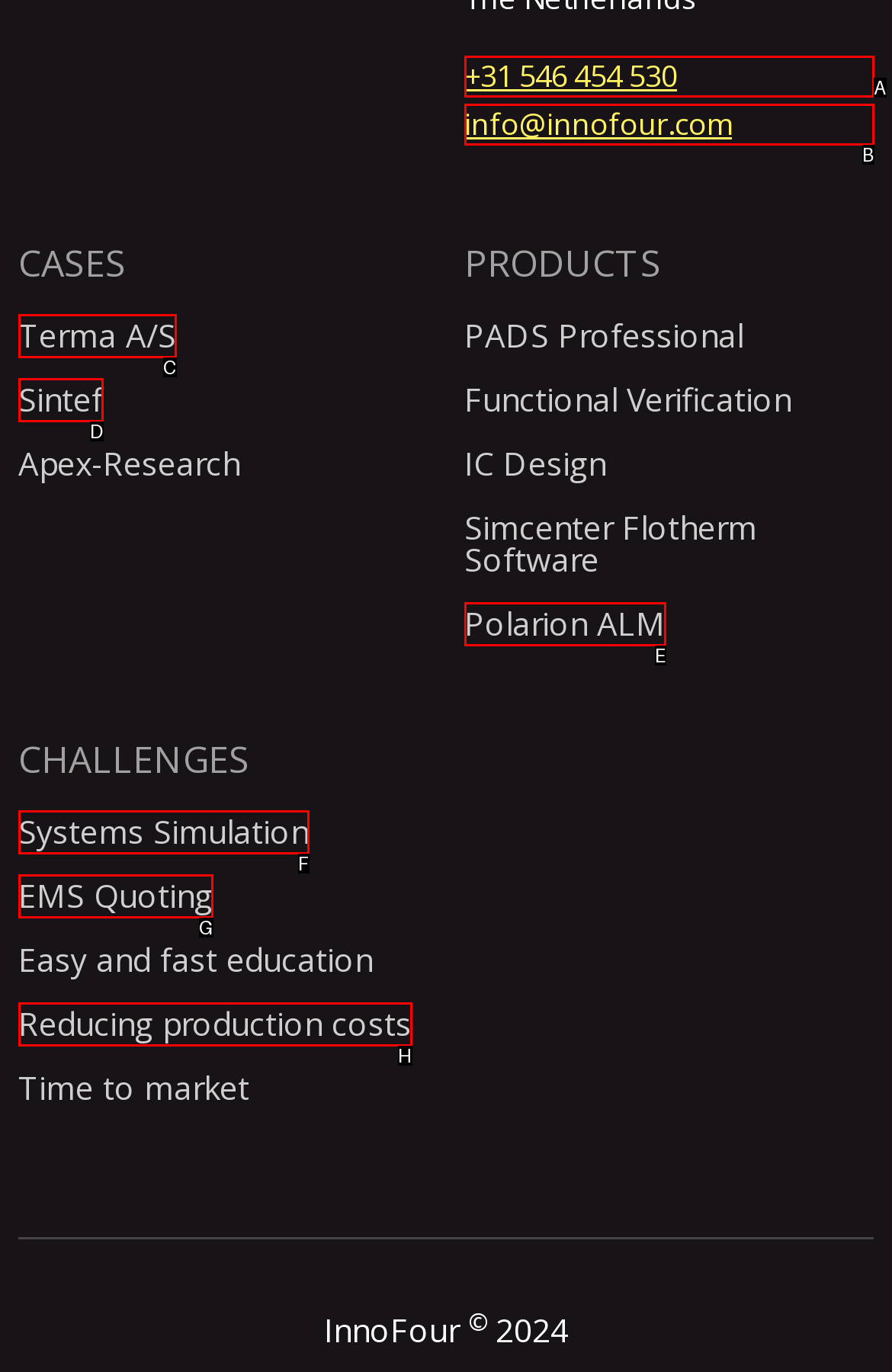Which HTML element fits the description: Reducing production costs? Respond with the letter of the appropriate option directly.

H